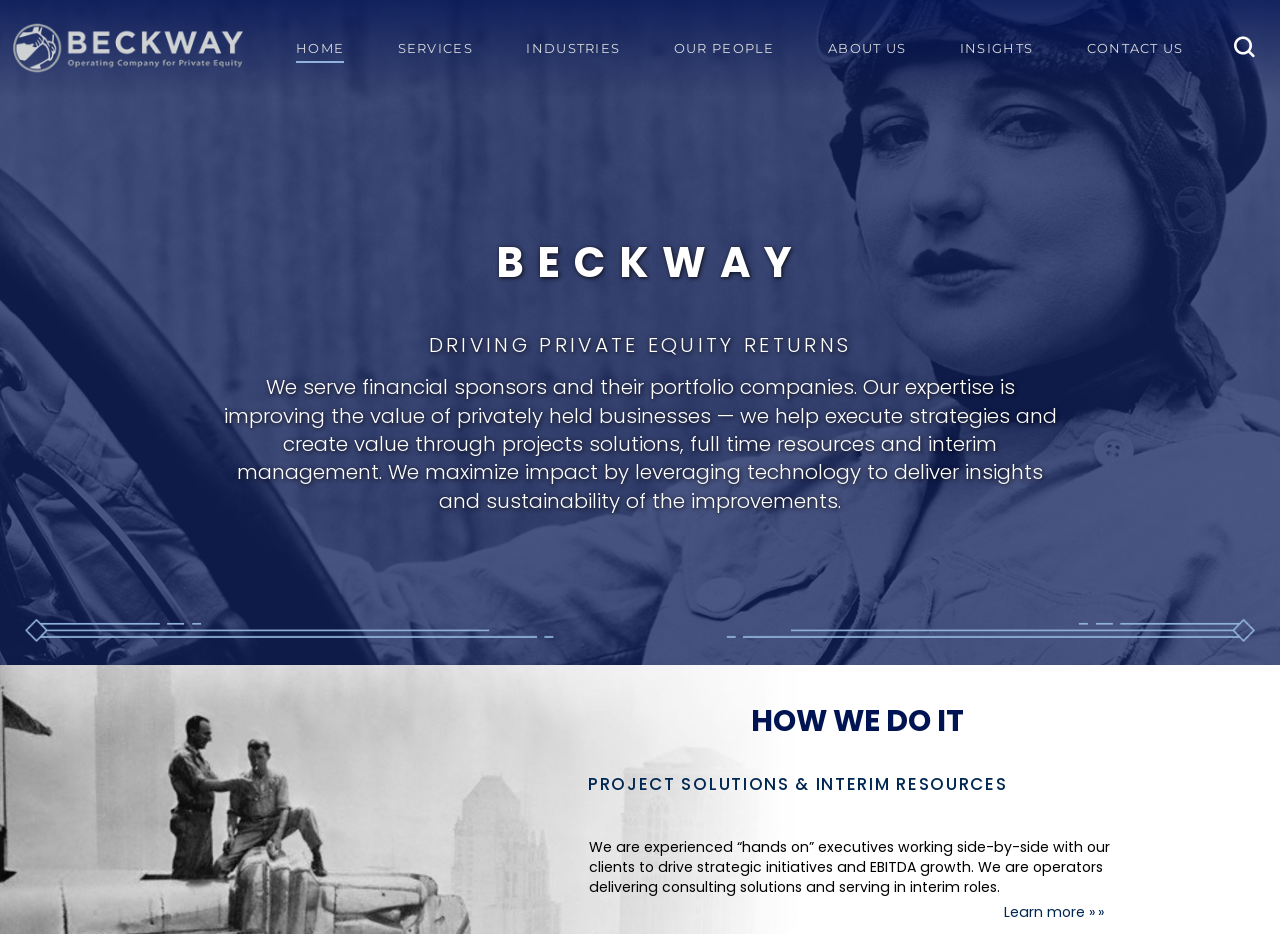Please identify the webpage's heading and generate its text content.

B E C K W A Y